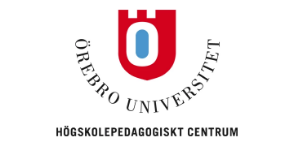Provide a brief response to the question below using a single word or phrase: 
What is written above the shield?

Örebro Universitet